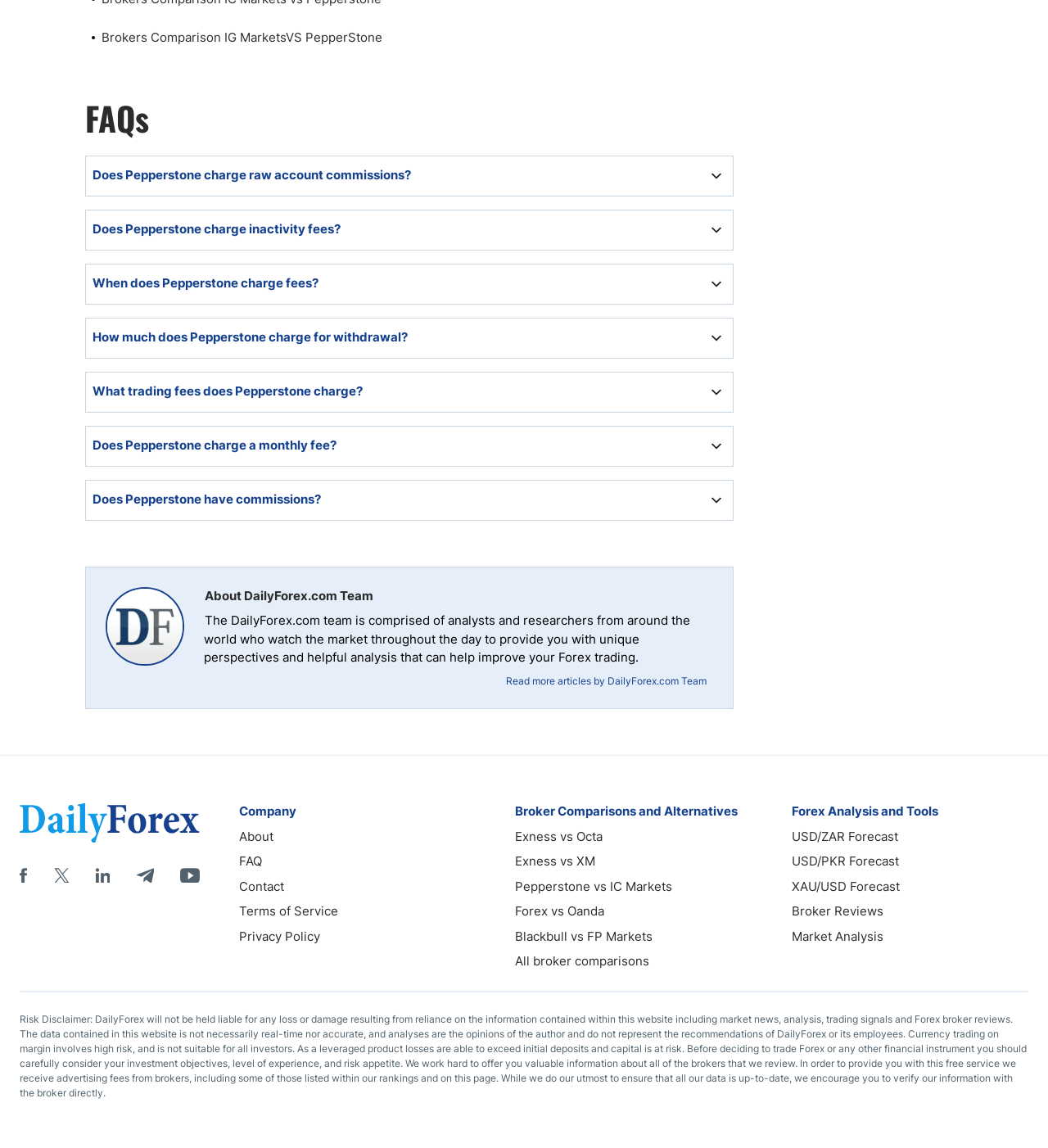Given the element description: "Pepperstone vs IC Markets", predict the bounding box coordinates of the UI element it refers to, using four float numbers between 0 and 1, i.e., [left, top, right, bottom].

[0.492, 0.765, 0.642, 0.779]